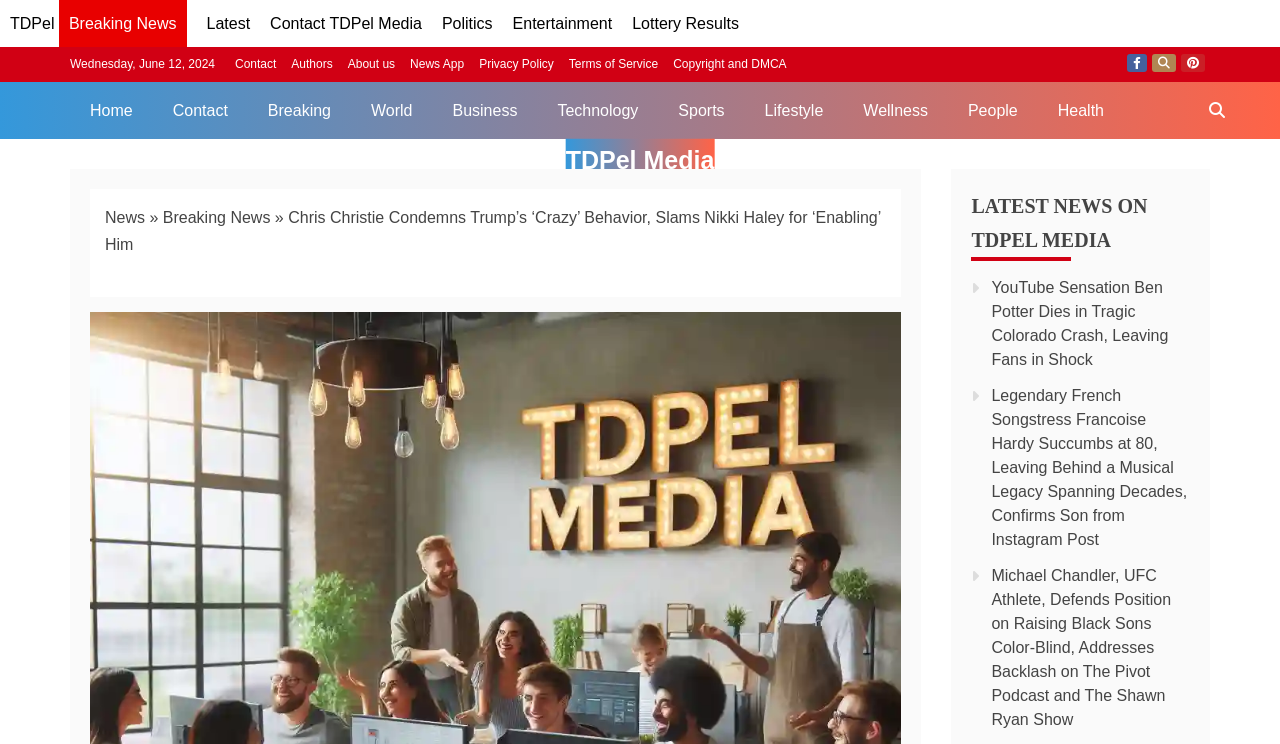What is the date displayed on the webpage?
Based on the image, answer the question in a detailed manner.

I found the date by looking at the StaticText element with the text 'Wednesday, June 12, 2024' which is located at the top of the webpage.